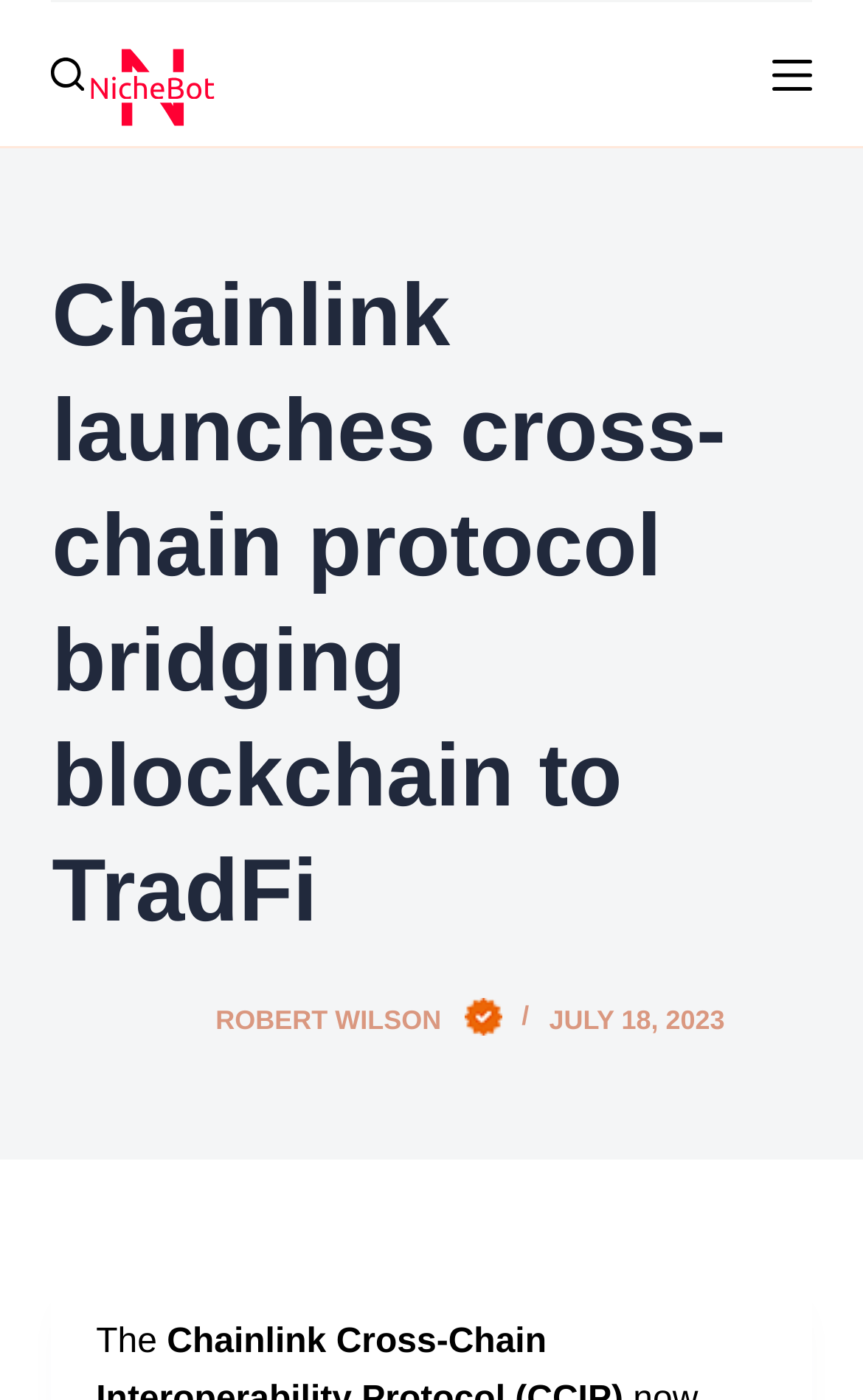Identify and extract the heading text of the webpage.

Chainlink launches cross-chain protocol bridging blockchain to TradFi